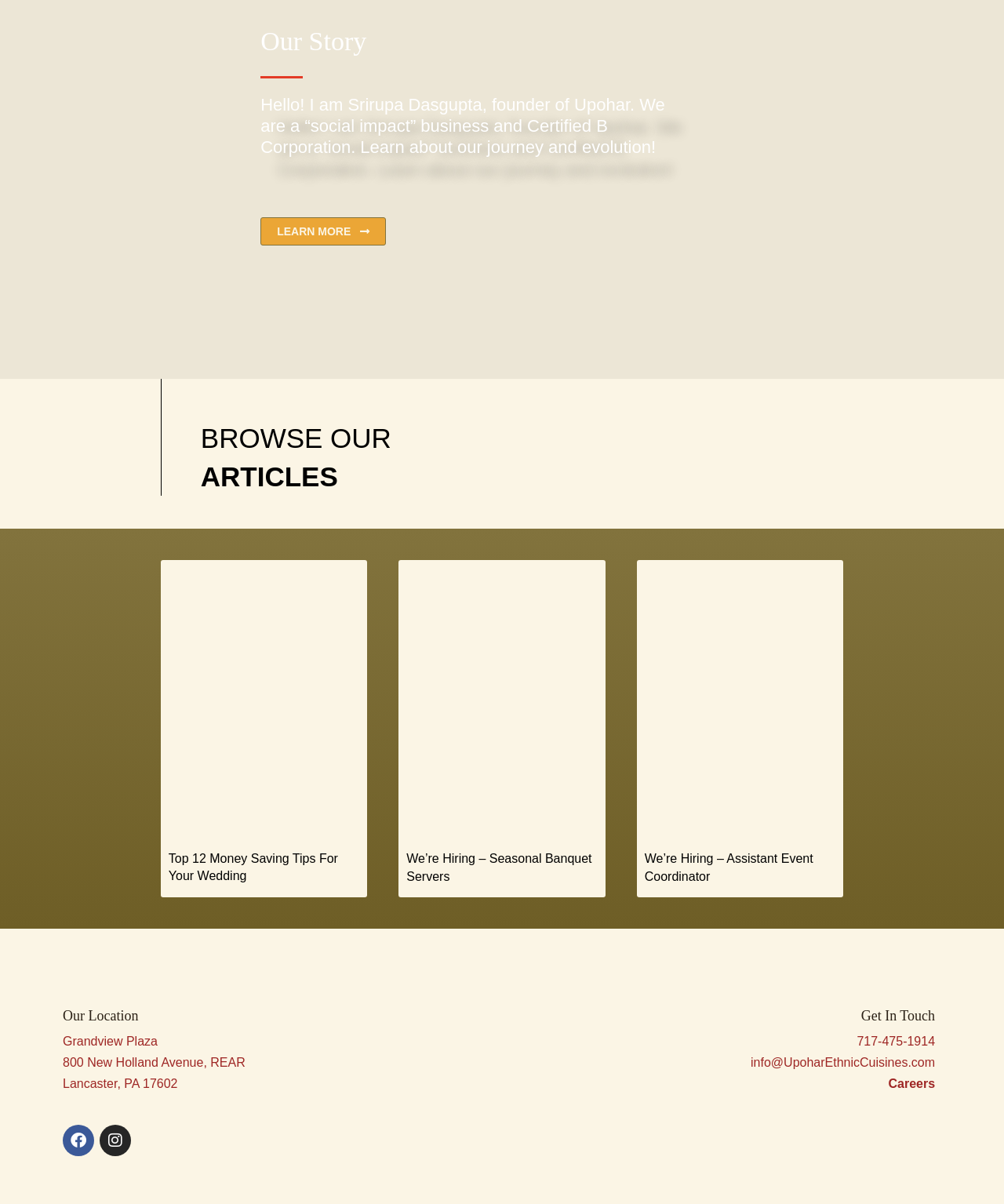Please give a short response to the question using one word or a phrase:
How many articles are displayed on the webpage?

3